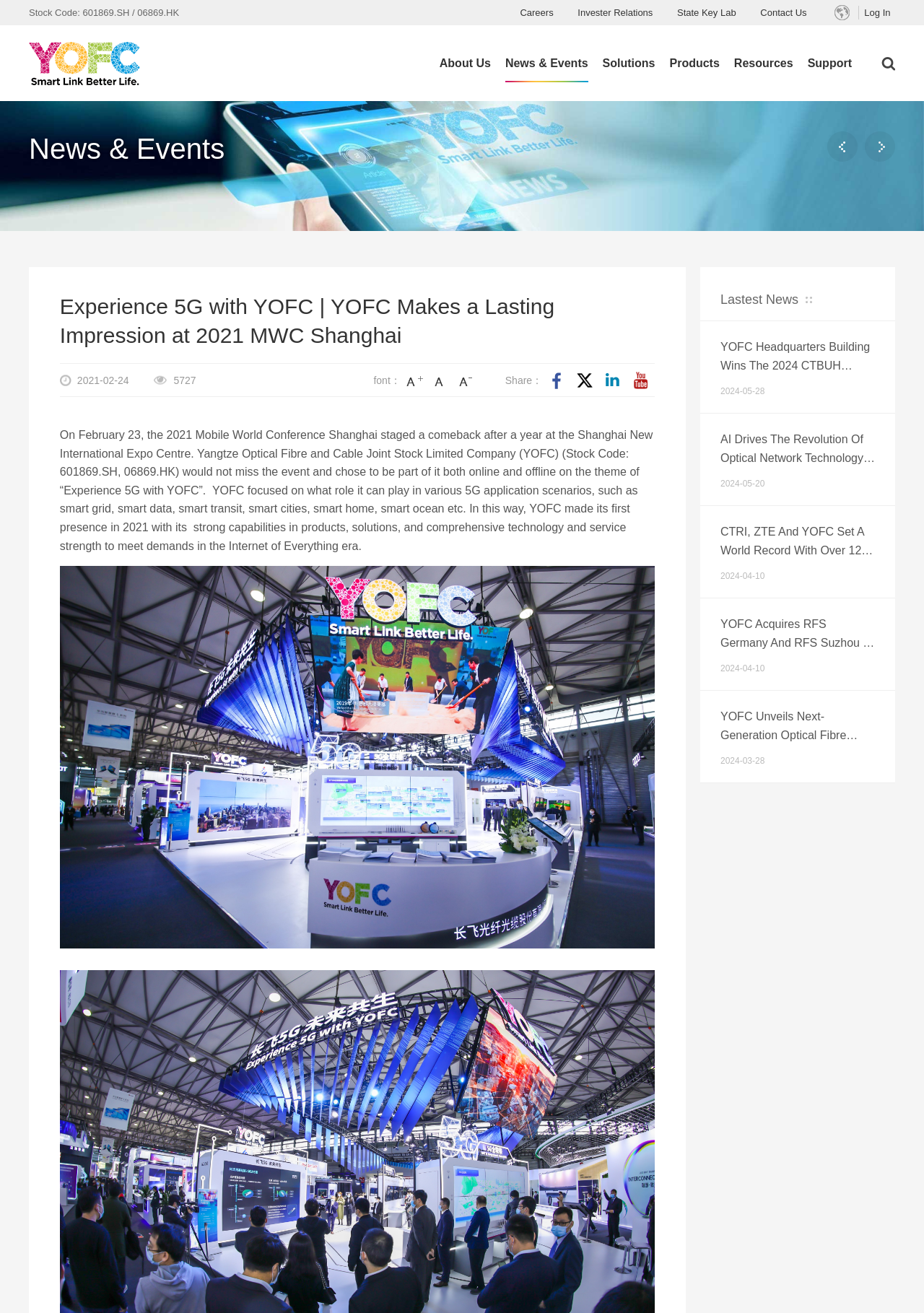What is the role of YOFC in various 5G application scenarios?
Use the information from the screenshot to give a comprehensive response to the question.

I found the role of YOFC in various 5G application scenarios by reading the StaticText element with the text '...what role it can play in various 5G application scenarios, such as smart grid, smart data, smart transit, smart cities, smart home, smart ocean...'.